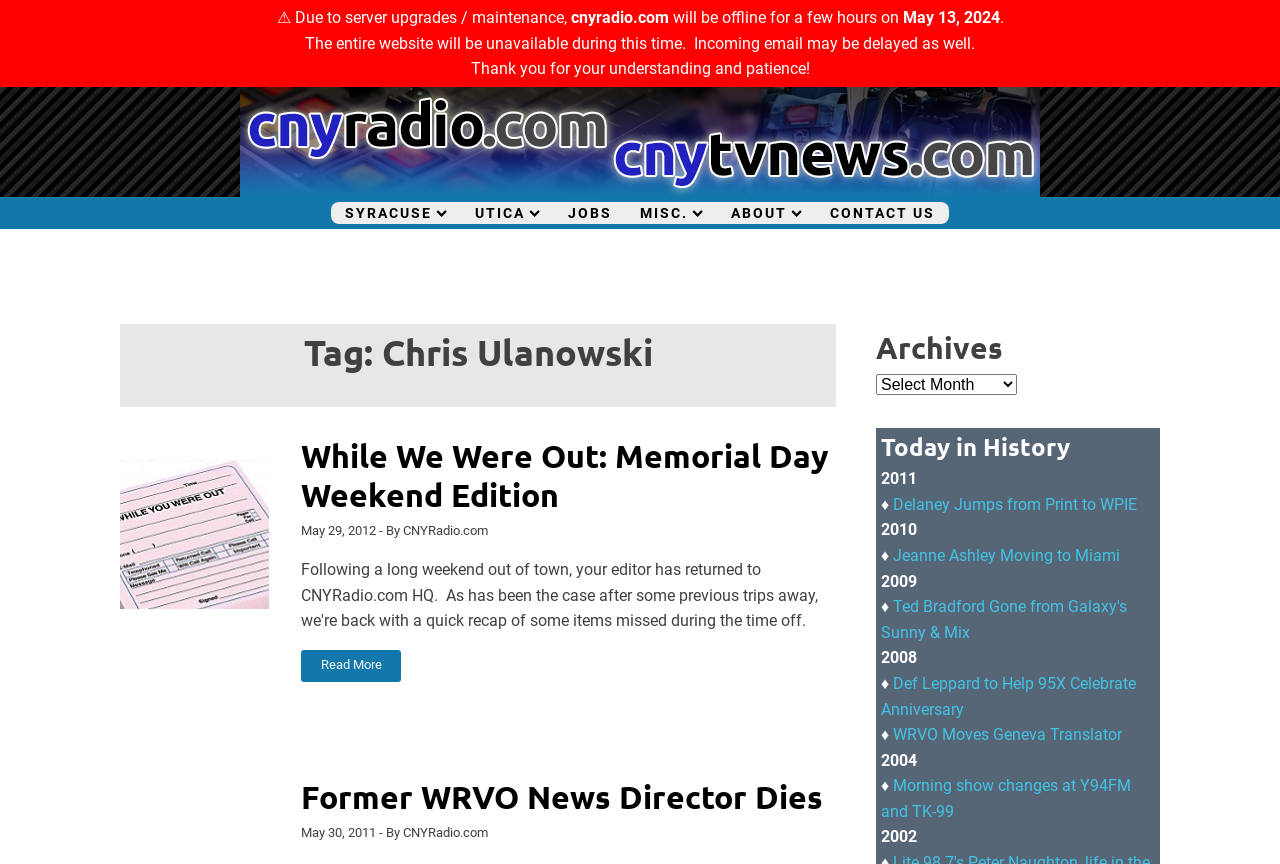Provide a brief response in the form of a single word or phrase:
How many links are there in the main menu?

6